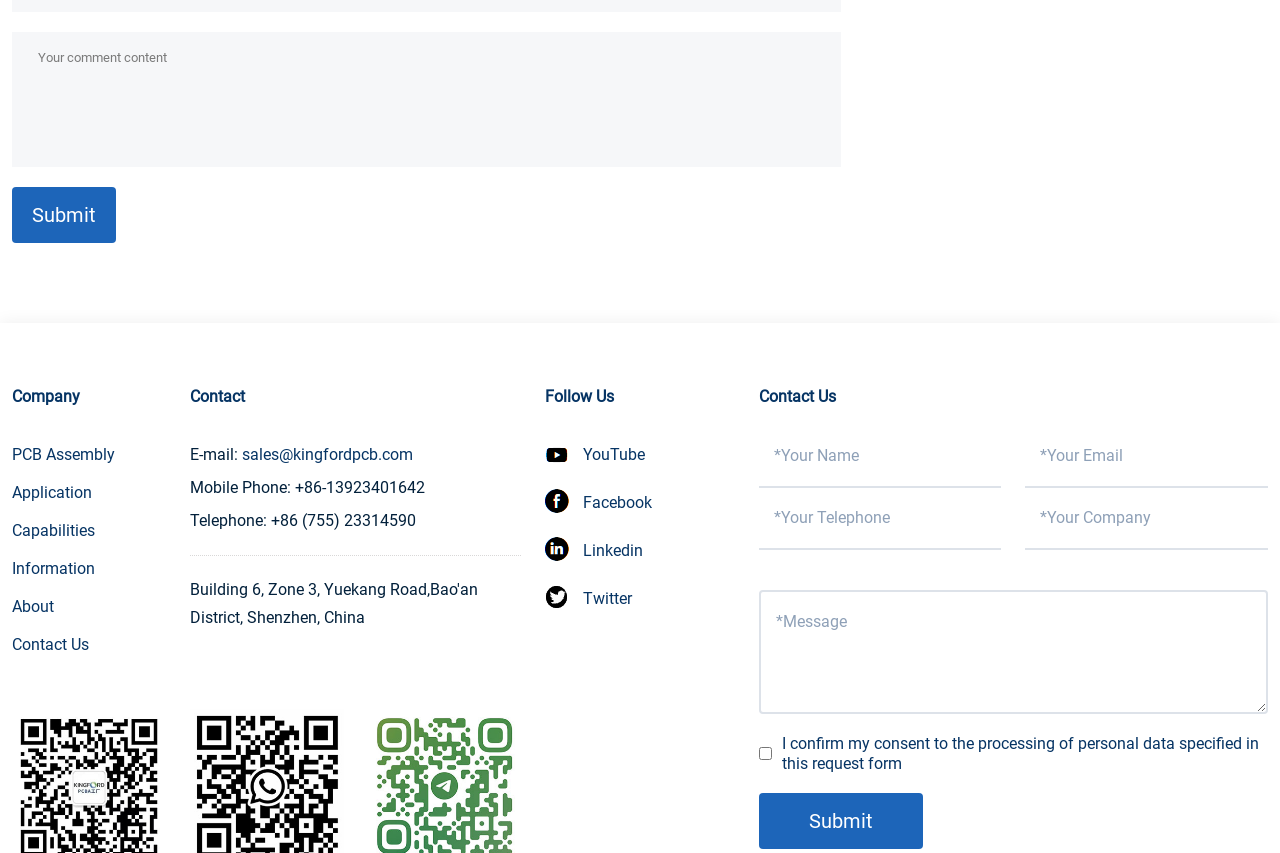Find the bounding box coordinates of the clickable area required to complete the following action: "Click the Submit button".

[0.009, 0.22, 0.091, 0.285]